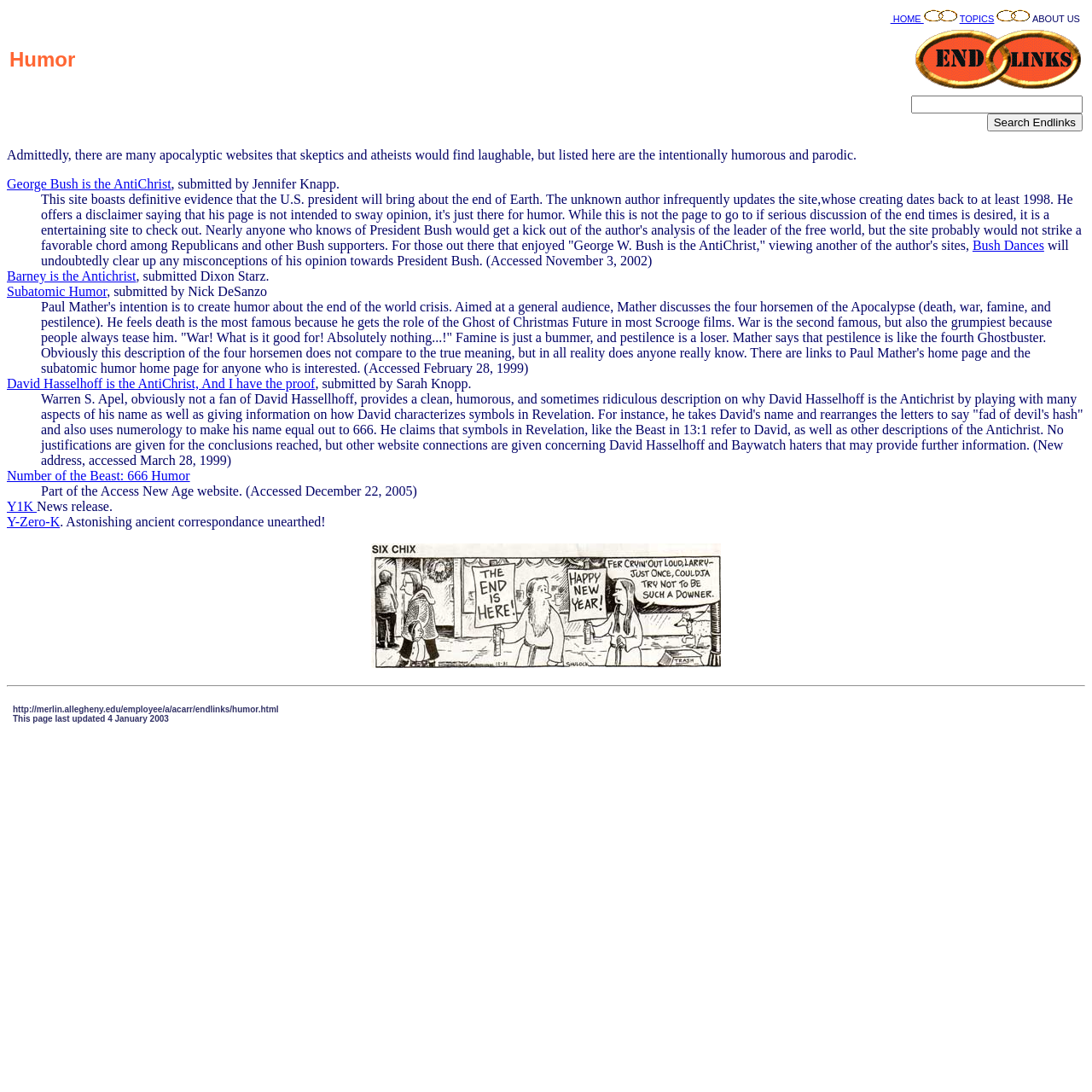Determine the bounding box coordinates for the clickable element to execute this instruction: "Search Endlinks". Provide the coordinates as four float numbers between 0 and 1, i.e., [left, top, right, bottom].

[0.904, 0.104, 0.991, 0.12]